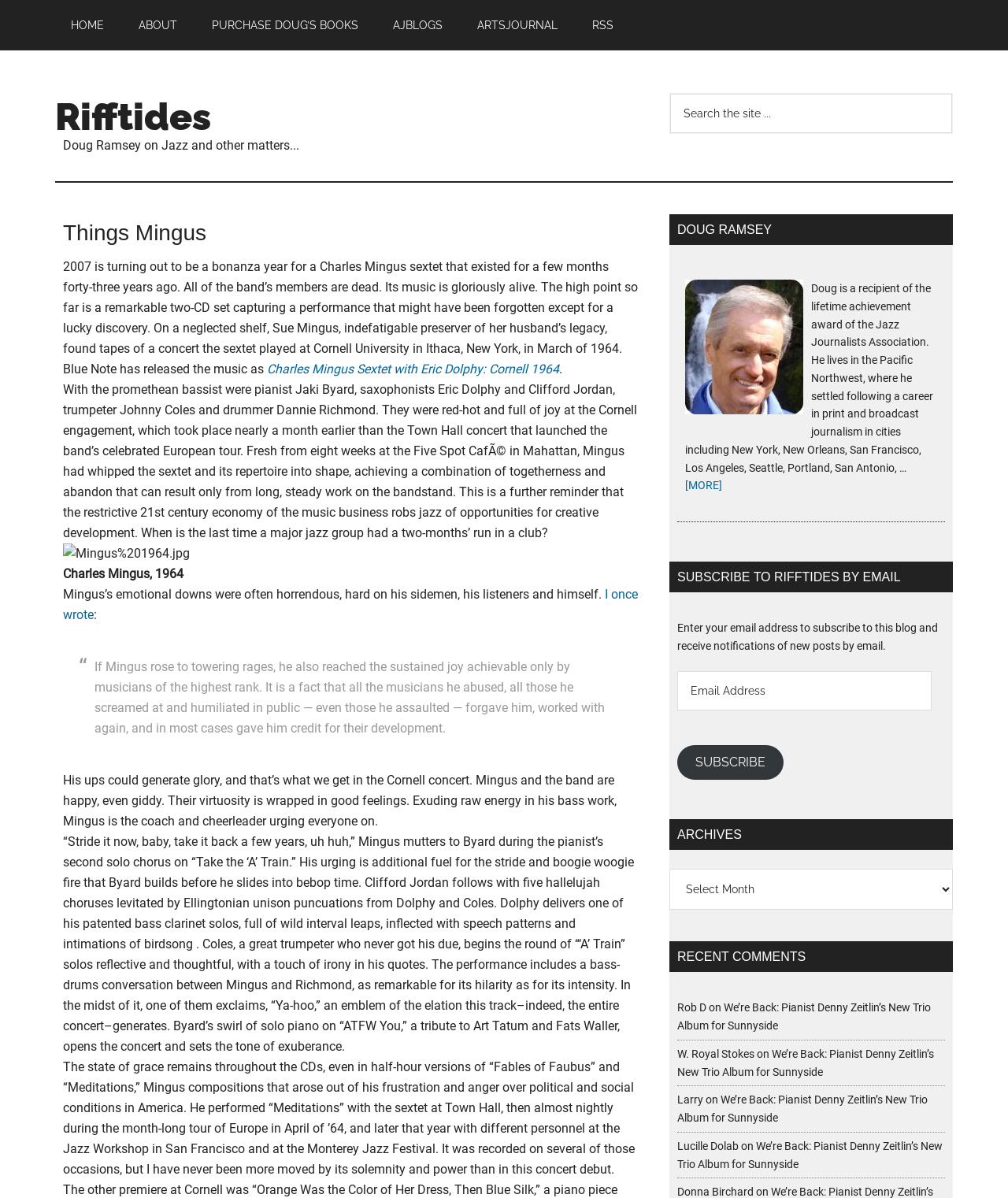Identify the bounding box coordinates necessary to click and complete the given instruction: "Read about Charles Mingus Sextet with Eric Dolphy".

[0.265, 0.302, 0.555, 0.314]